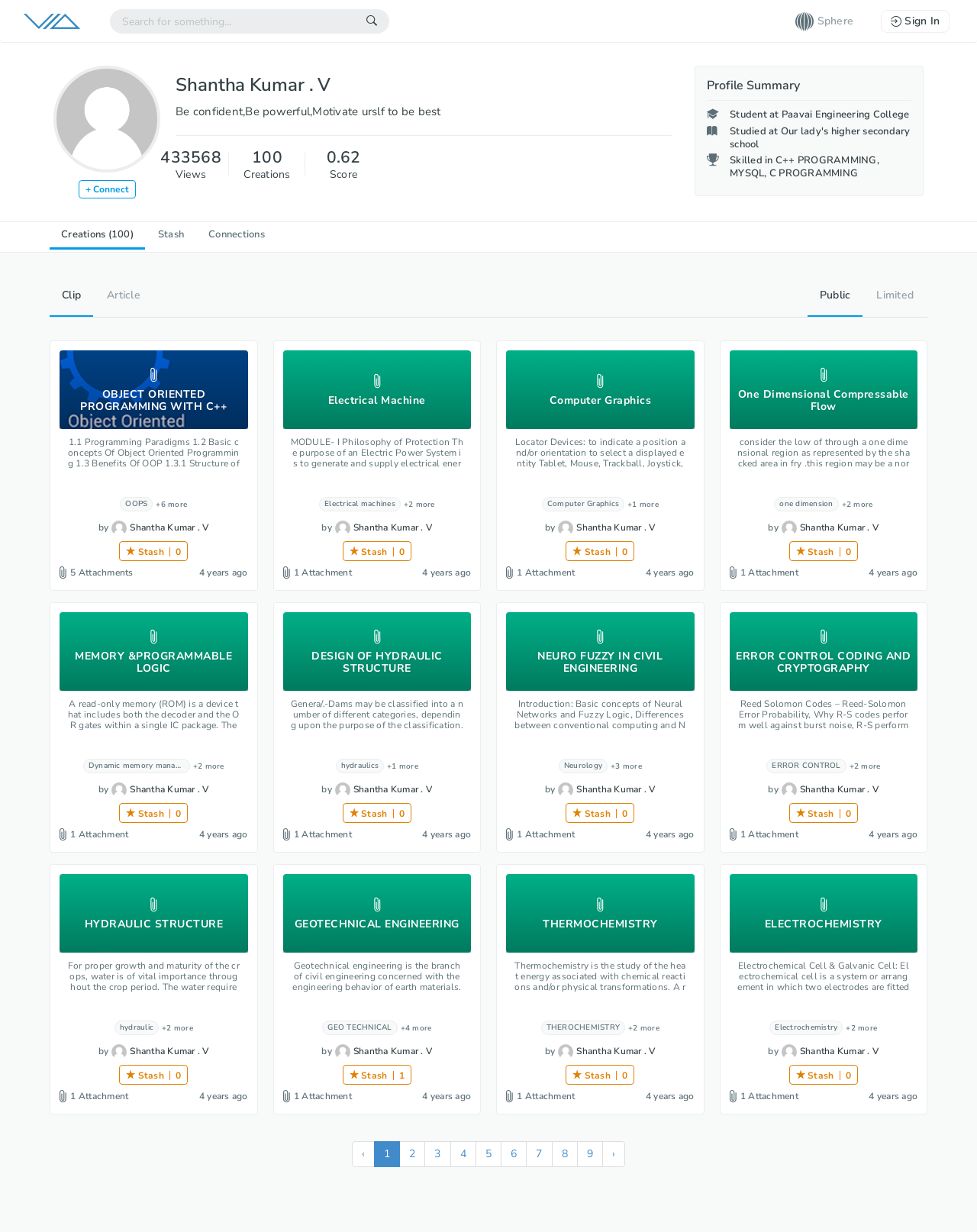Determine the bounding box coordinates of the area to click in order to meet this instruction: "Sign In".

[0.902, 0.008, 0.972, 0.027]